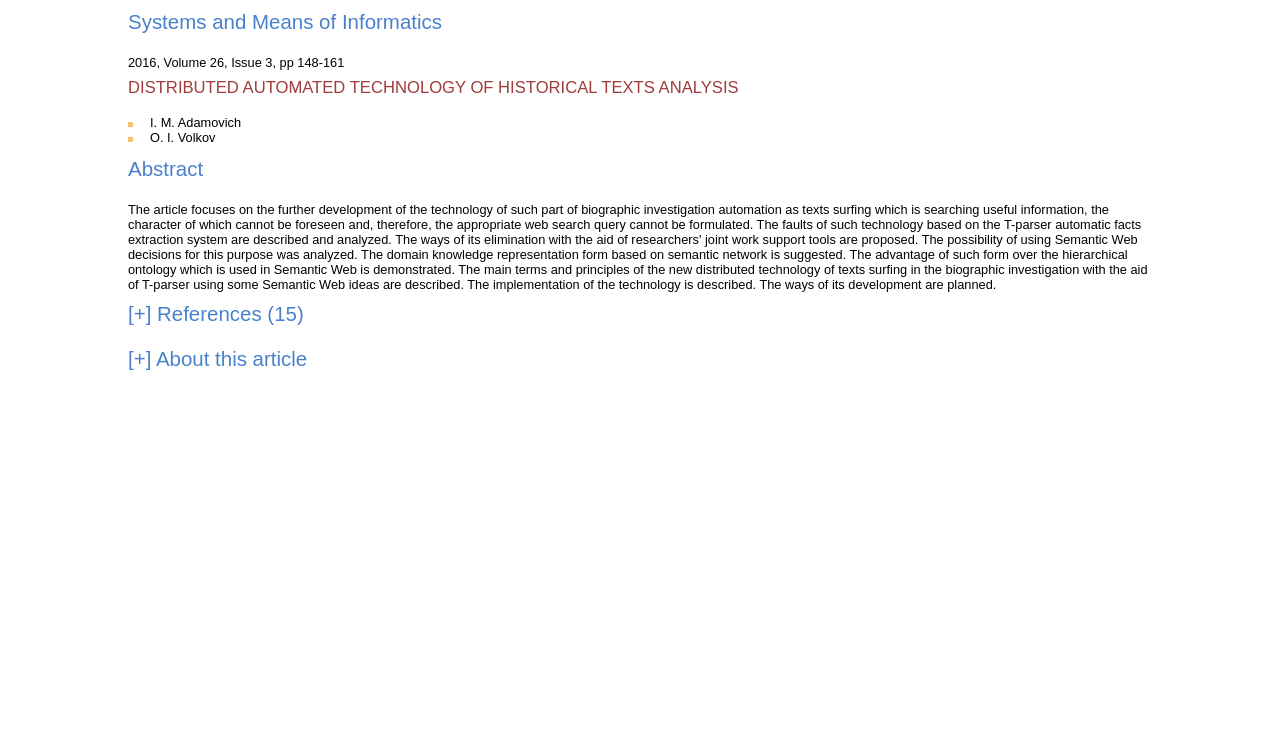Determine the bounding box coordinates of the UI element described below. Use the format (top-left x, top-left y, bottom-right x, bottom-right y) with floating point numbers between 0 and 1: [+] References (15)

[0.1, 0.407, 0.9, 0.44]